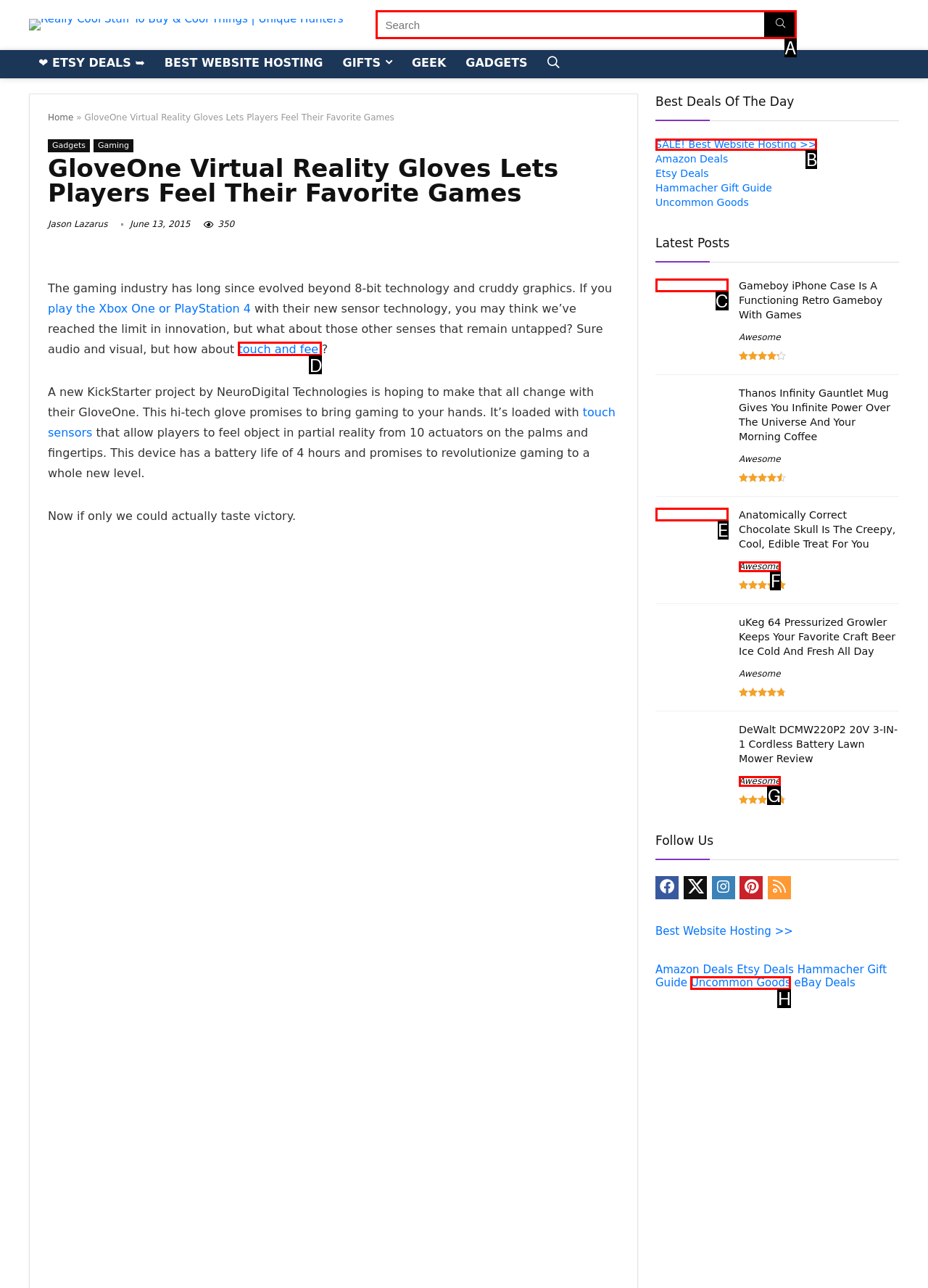Tell me which one HTML element I should click to complete the following task: Donate to the organization Answer with the option's letter from the given choices directly.

None